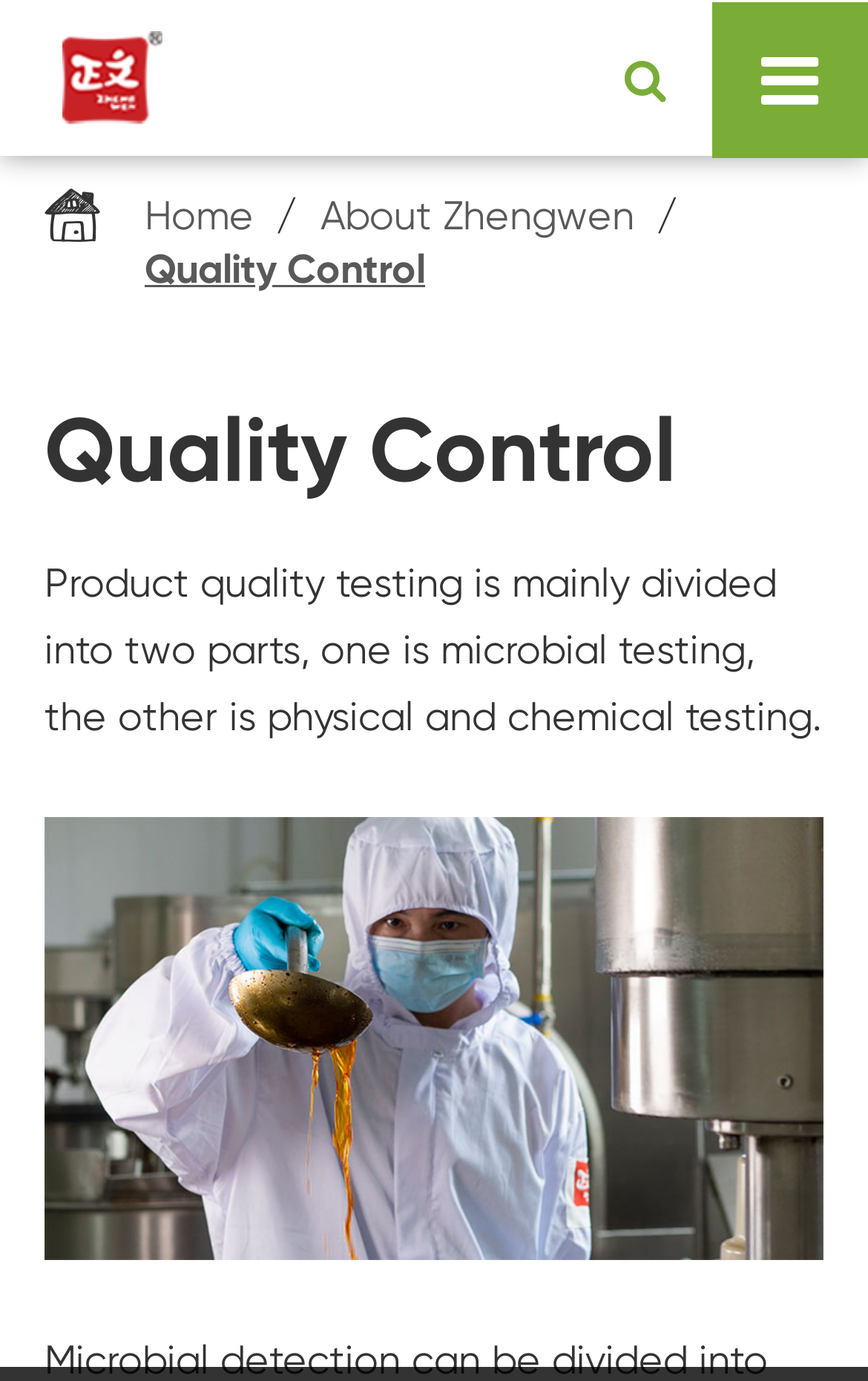What is the main topic of this webpage?
Could you answer the question in a detailed manner, providing as much information as possible?

The main topic of this webpage is 'Quality Control', which is indicated by the heading 'Quality Control' and also supported by the text below it, which explains the two parts of product quality testing.